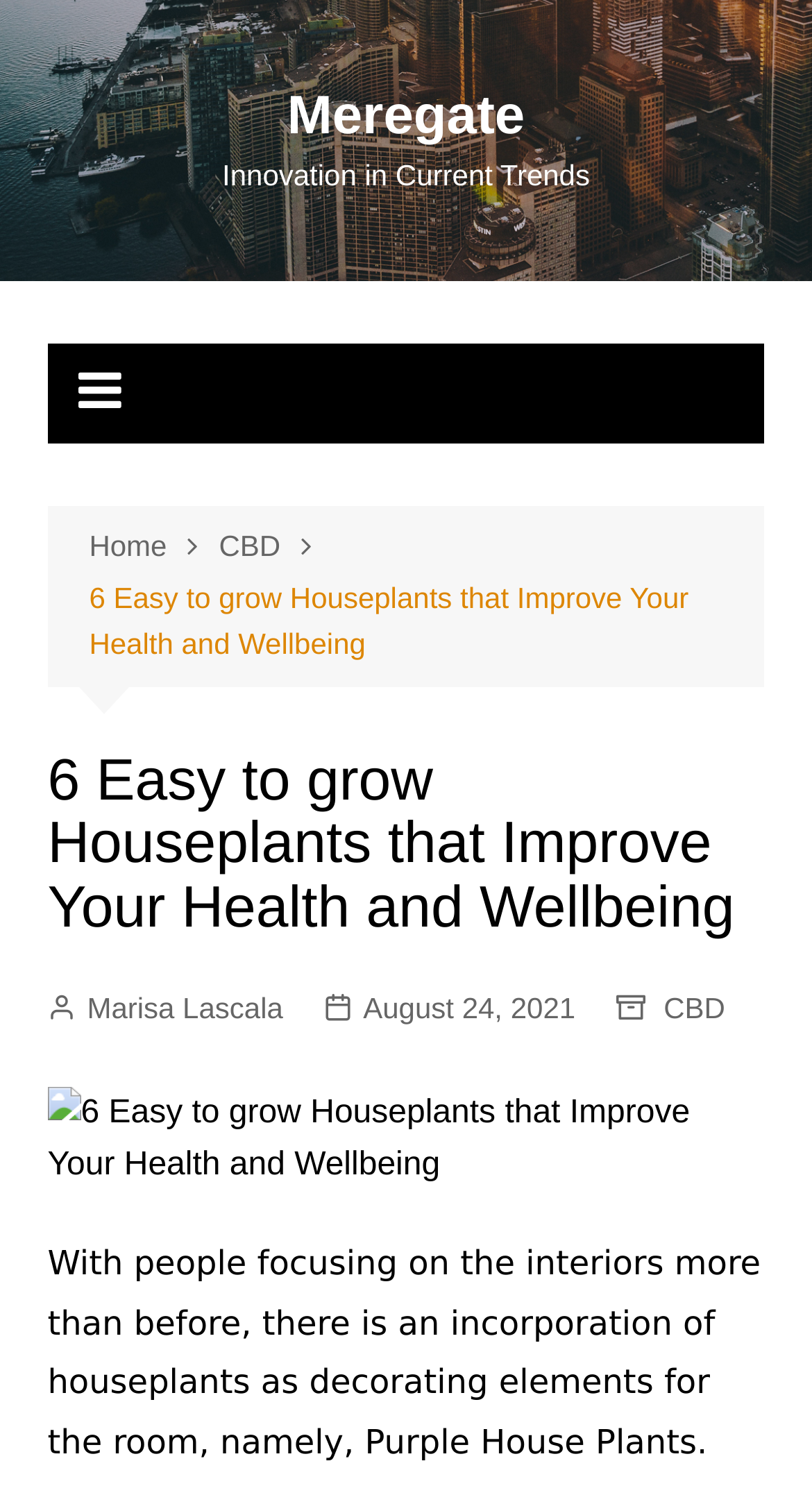Given the description of a UI element: "Home", identify the bounding box coordinates of the matching element in the webpage screenshot.

[0.11, 0.352, 0.27, 0.383]